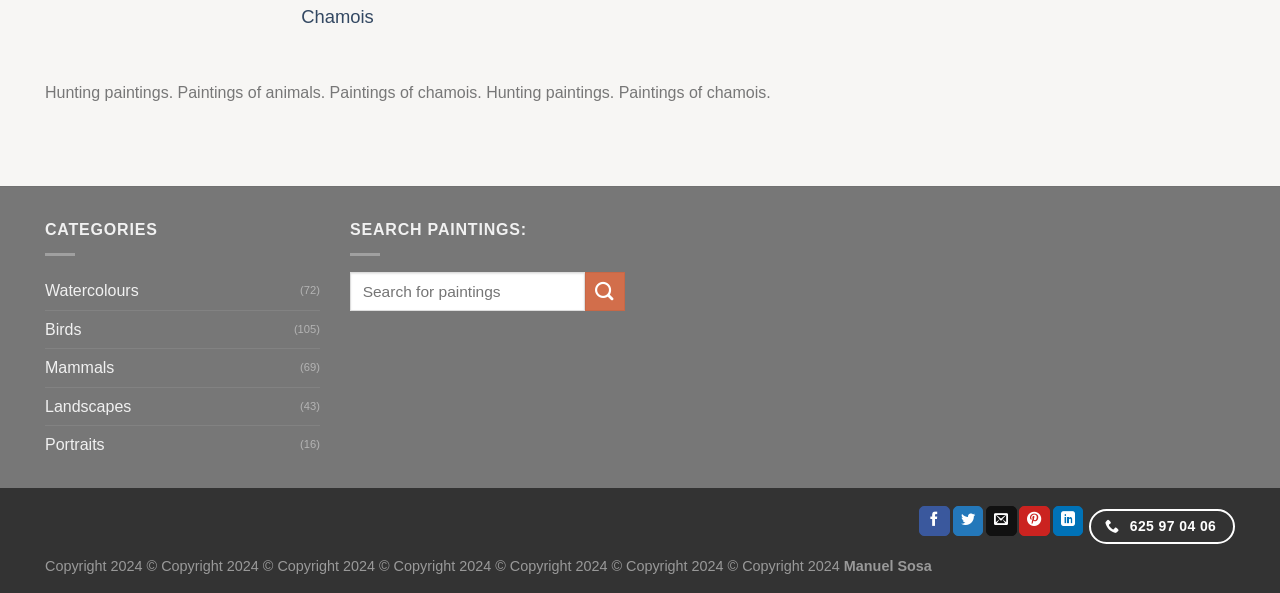Given the description of a UI element: "aria-label="Enviar" value="Search"", identify the bounding box coordinates of the matching element in the webpage screenshot.

[0.457, 0.612, 0.488, 0.678]